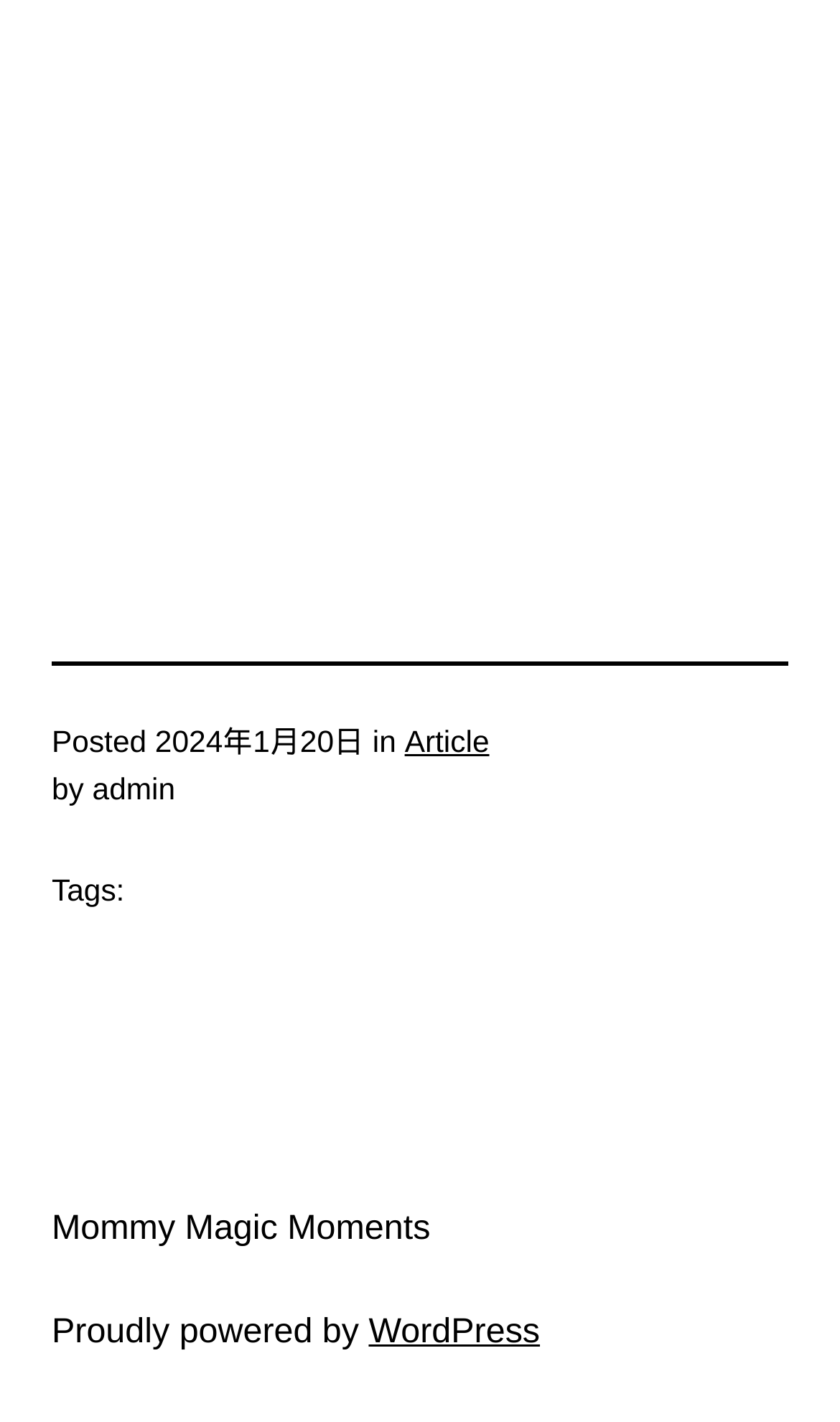Analyze the image and answer the question with as much detail as possible: 
Who is the author of the article?

I found the author of the article by looking at the text 'by' followed by the name 'admin'.